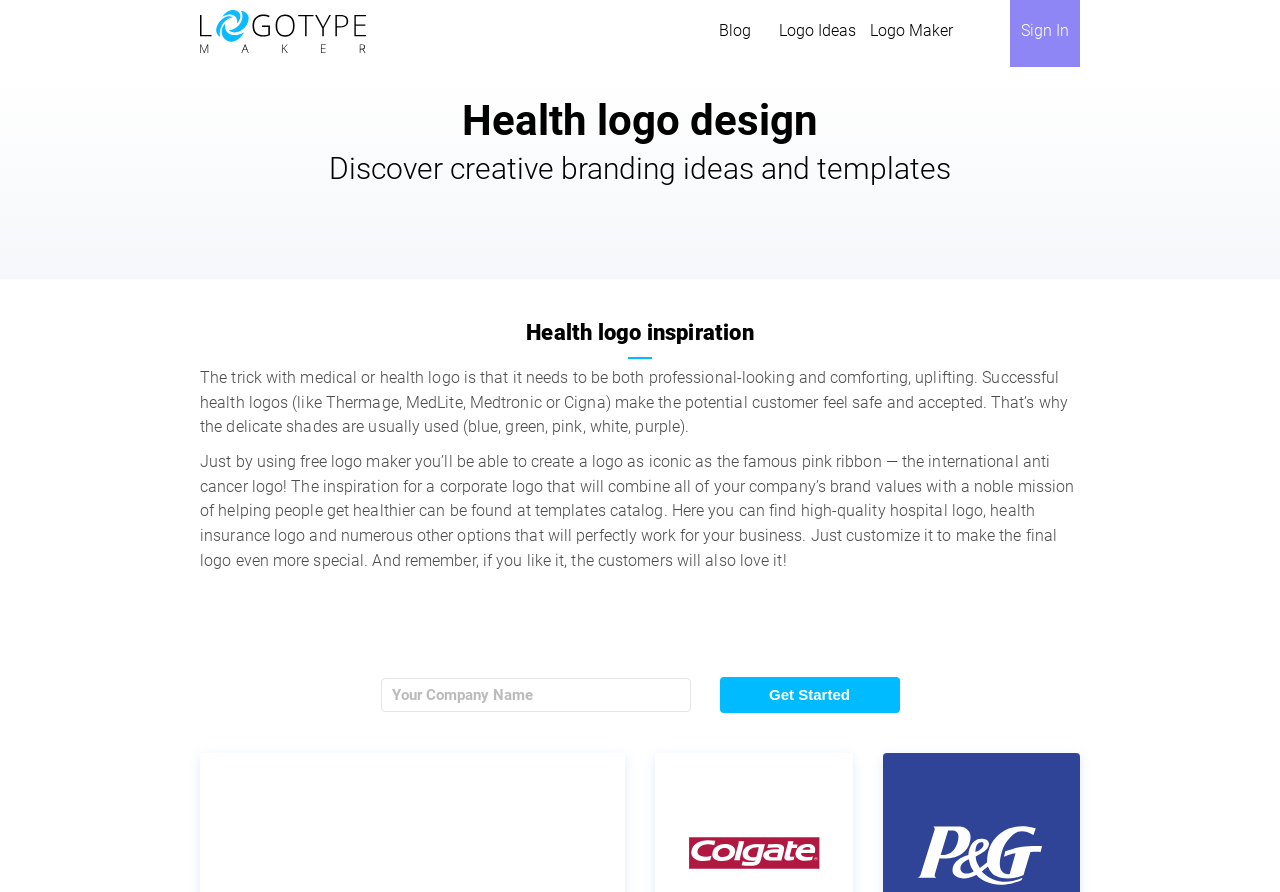Can you give a detailed response to the following question using the information from the image? What colors are commonly used in health logos?

According to the text, successful health logos use delicate shades such as blue, green, pink, white, and purple to convey a sense of professionalism and comfort.